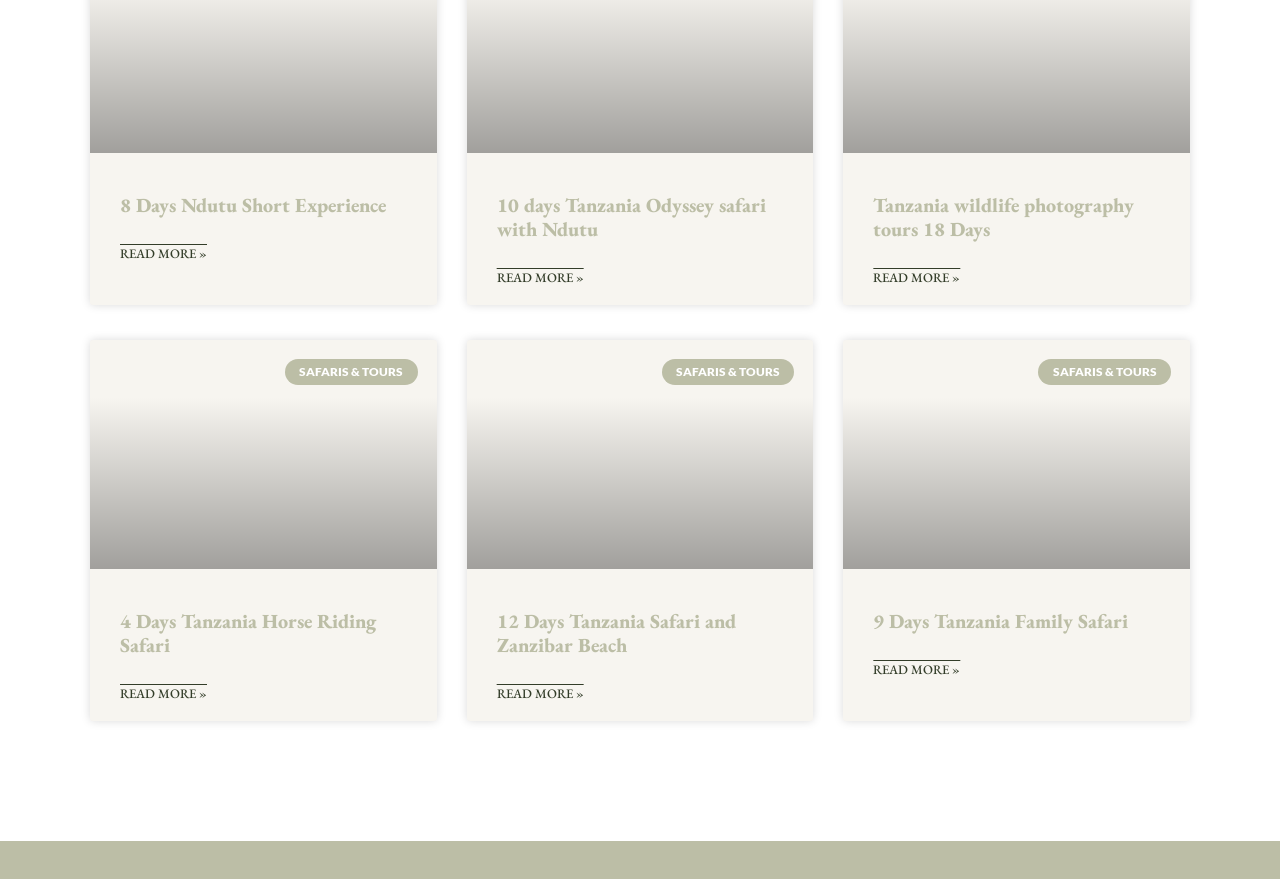Provide the bounding box coordinates of the HTML element described by the text: "Read More »". The coordinates should be in the format [left, top, right, bottom] with values between 0 and 1.

[0.388, 0.304, 0.456, 0.327]